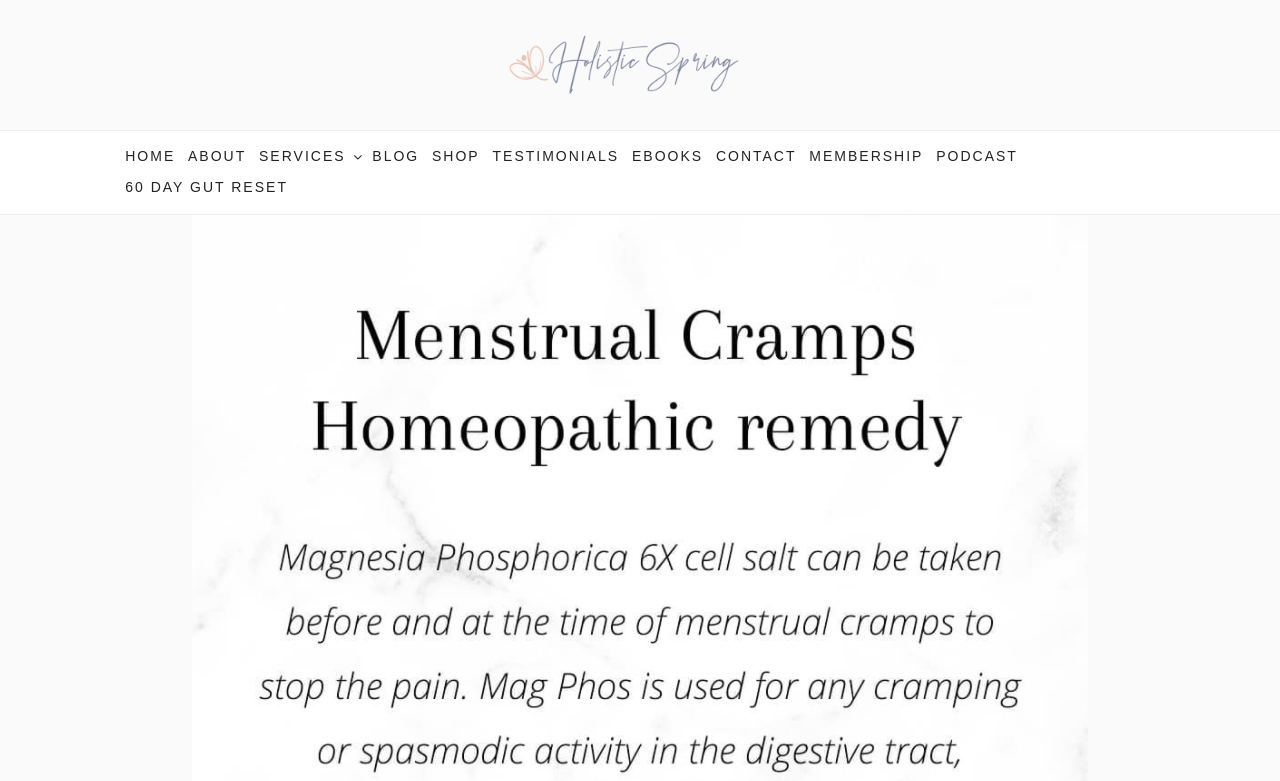Please locate the clickable area by providing the bounding box coordinates to follow this instruction: "visit the blog".

[0.287, 0.181, 0.331, 0.221]